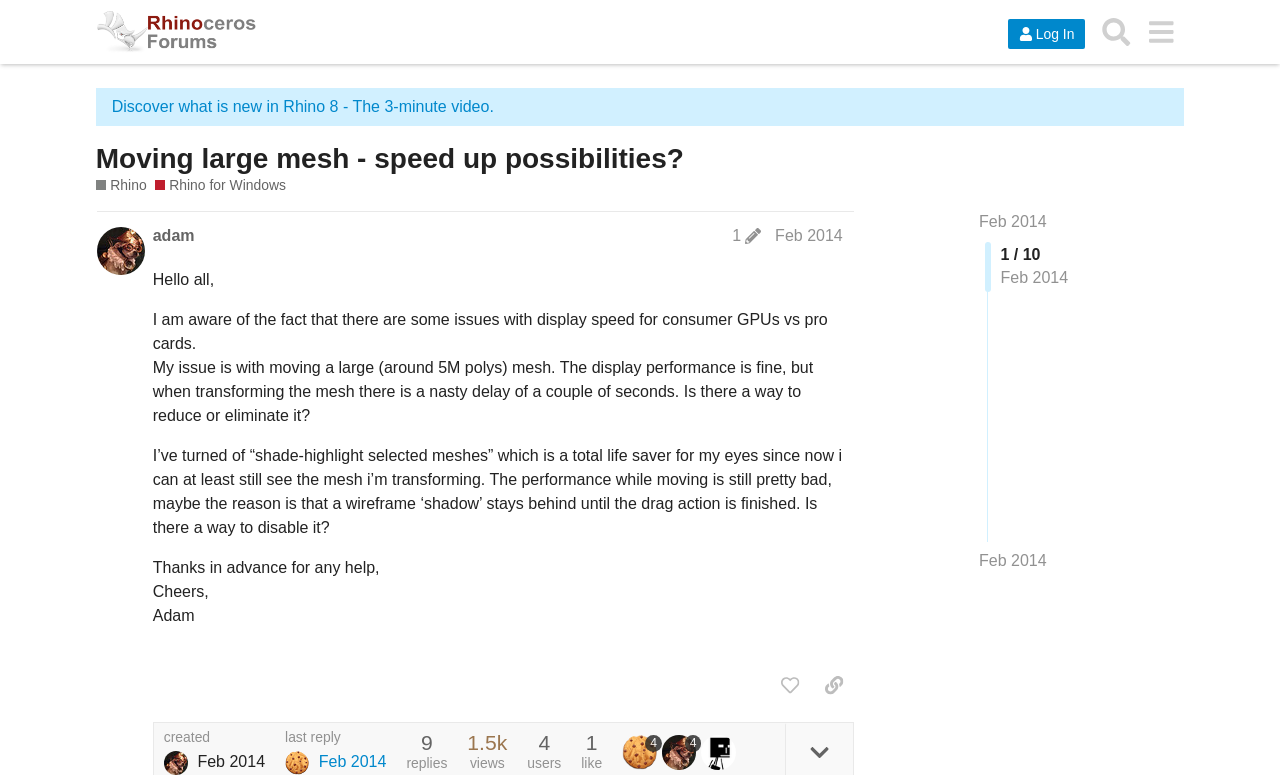Using the description "1", predict the bounding box of the relevant HTML element.

[0.567, 0.294, 0.599, 0.317]